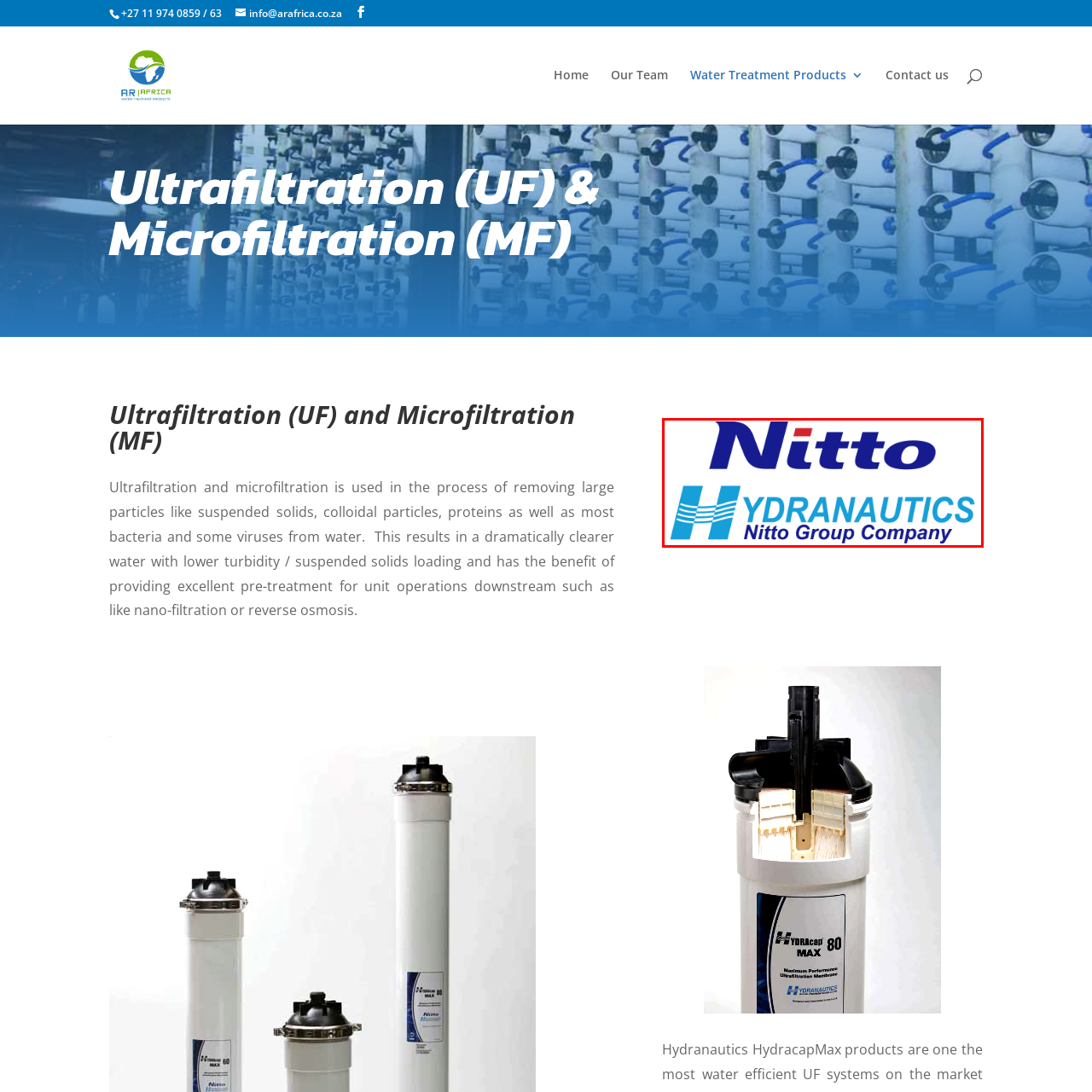Analyze the picture enclosed by the red bounding box and provide a single-word or phrase answer to this question:
What technologies does Nitto Group Company specialize in?

Ultrafiltration and microfiltration